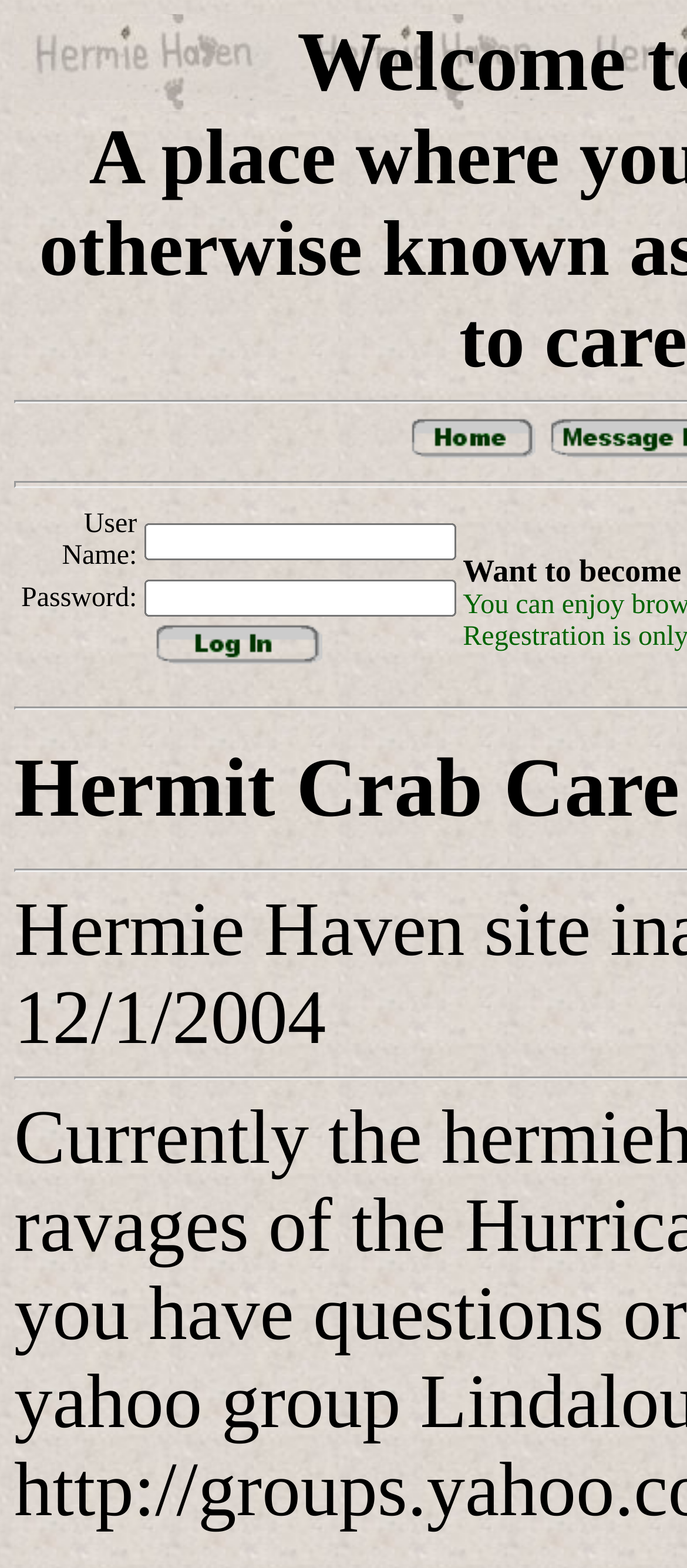Please answer the following question using a single word or phrase: 
How many textboxes are there in the login form?

2